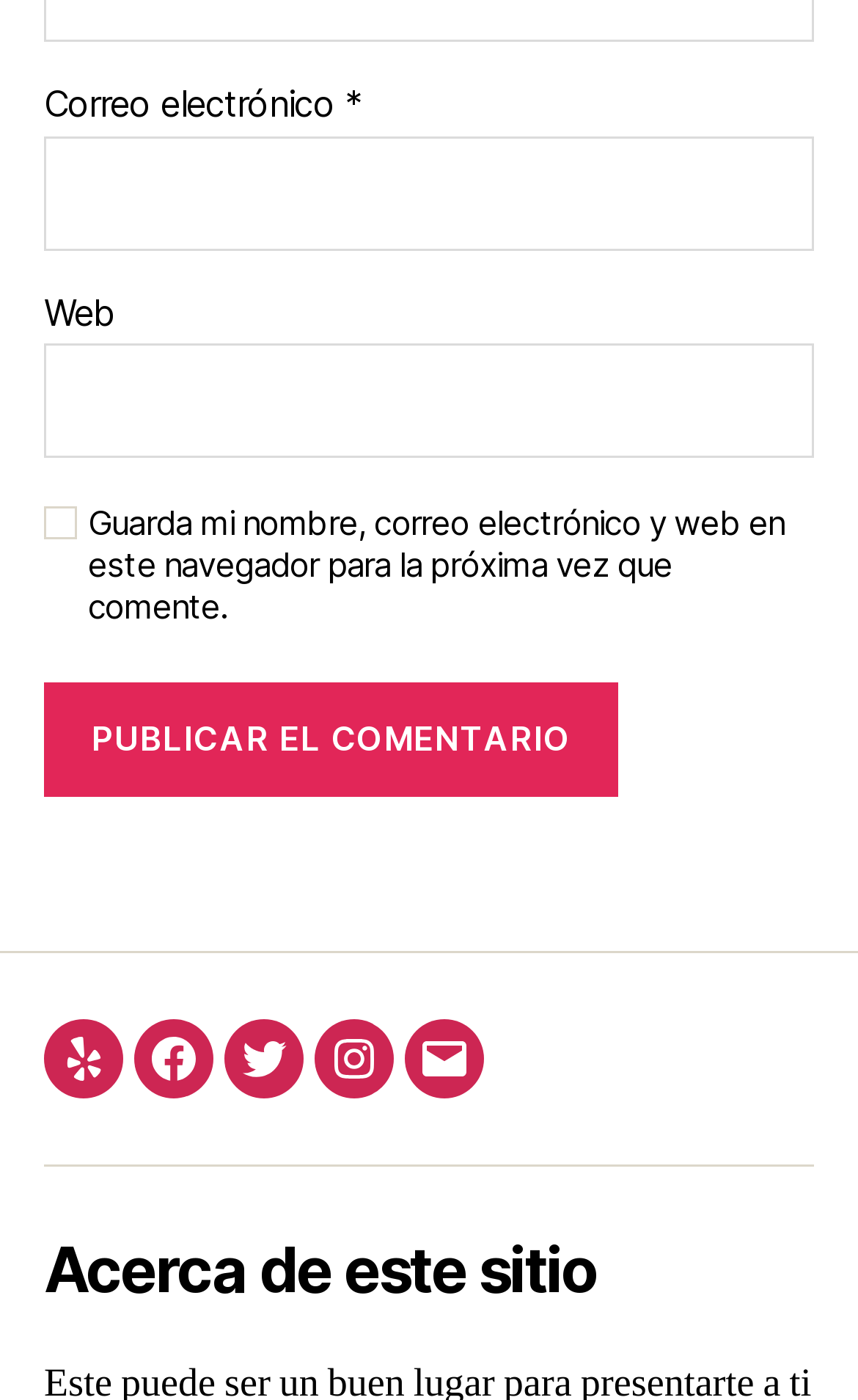What is the function of the button?
Kindly give a detailed and elaborate answer to the question.

The button is located below the textboxes and has a StaticText 'PUBLICAR EL COMENTARIO' inside it. This suggests that the function of the button is to publish or submit a comment.